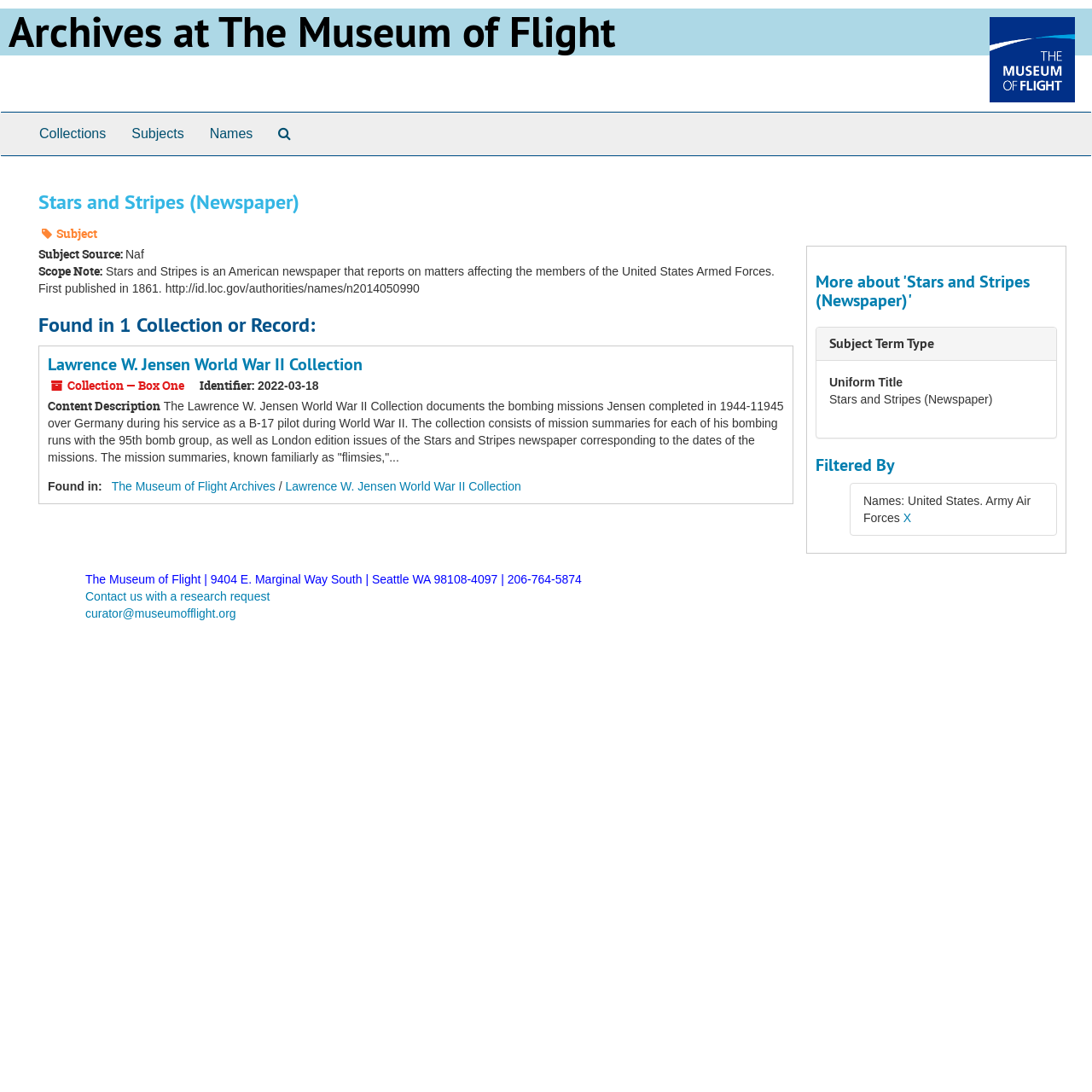Provide a comprehensive caption for the webpage.

This webpage is about the archives of Stars and Stripes, a newspaper that reports on matters affecting the United States Armed Forces. At the top, there is a heading that reads "Archives at The Museum of Flight" with a link to it, accompanied by a small image on the right. Below this, there is a top-level navigation menu with links to "Collections", "Subjects", "Names", and "Search The Archives".

On the left side of the page, there is a section dedicated to the Stars and Stripes newspaper, with a heading and a scope note that provides a brief description of the newspaper. Below this, there is a section titled "Found in 1 Collection or Record" with a heading that reads "Lawrence W. Jensen World War II Collection" and a link to it. This section also includes information about the collection, such as the identifier, content description, and found in details.

On the right side of the page, there is a section titled "More about 'Stars and Stripes (Newspaper)'", which includes a heading and a link to "Subject Term Type". Below this, there is a description list with a term "Uniform Title" and a detail that reads "Stars and Stripes (Newspaper)". Further down, there is a section titled "Filtered By" with a static text that reads "Names: United States. Army Air Forces" and a link to remove the filter.

At the bottom of the page, there is a footer section with the museum's address, phone number, and a link to contact the curator with a research request.